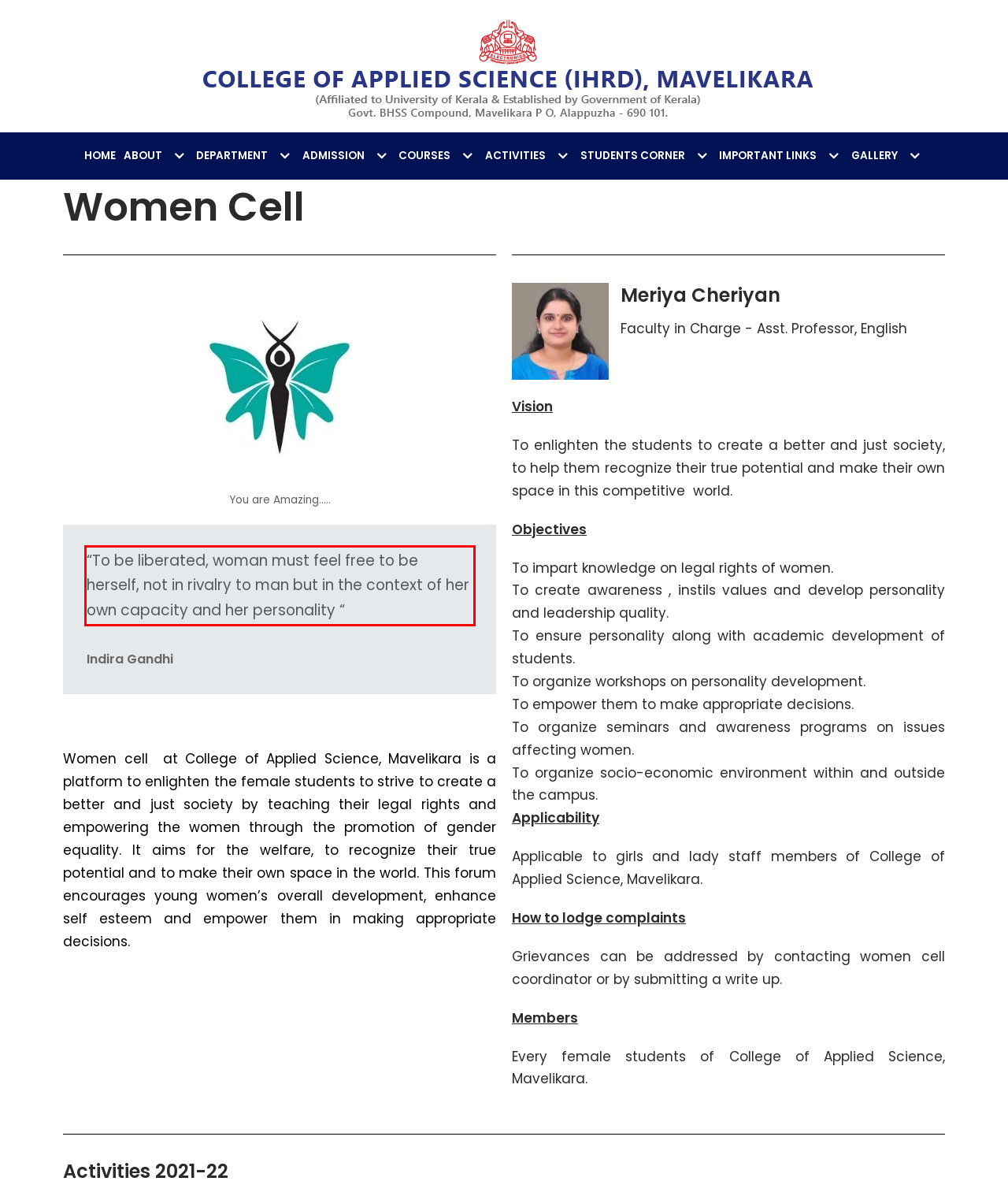Examine the webpage screenshot and use OCR to obtain the text inside the red bounding box.

“To be liberated, woman must feel free to be herself, not in rivalry to man but in the context of her own capacity and her personality “